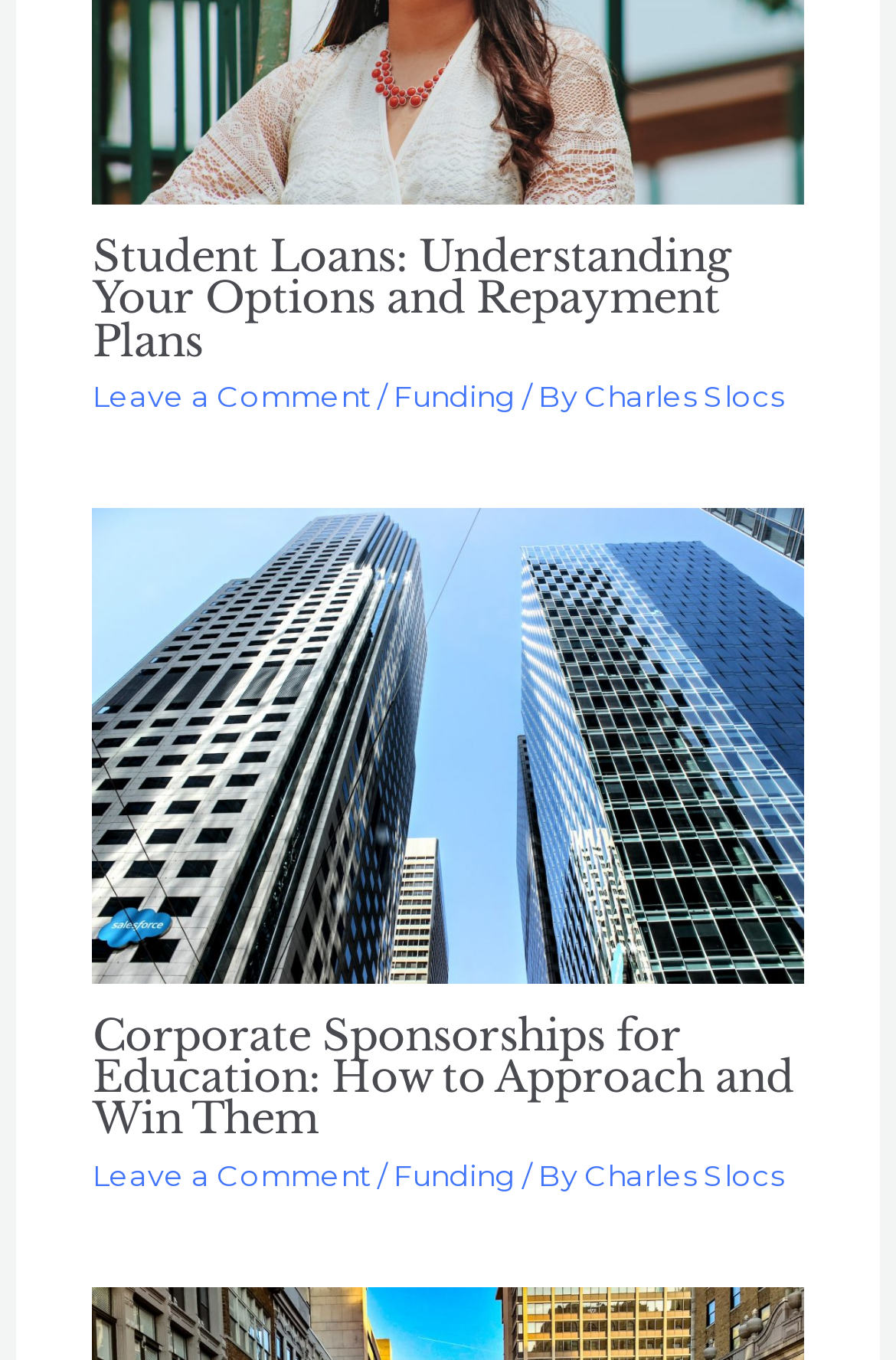Please find the bounding box for the UI element described by: "Funding".

[0.439, 0.279, 0.575, 0.305]